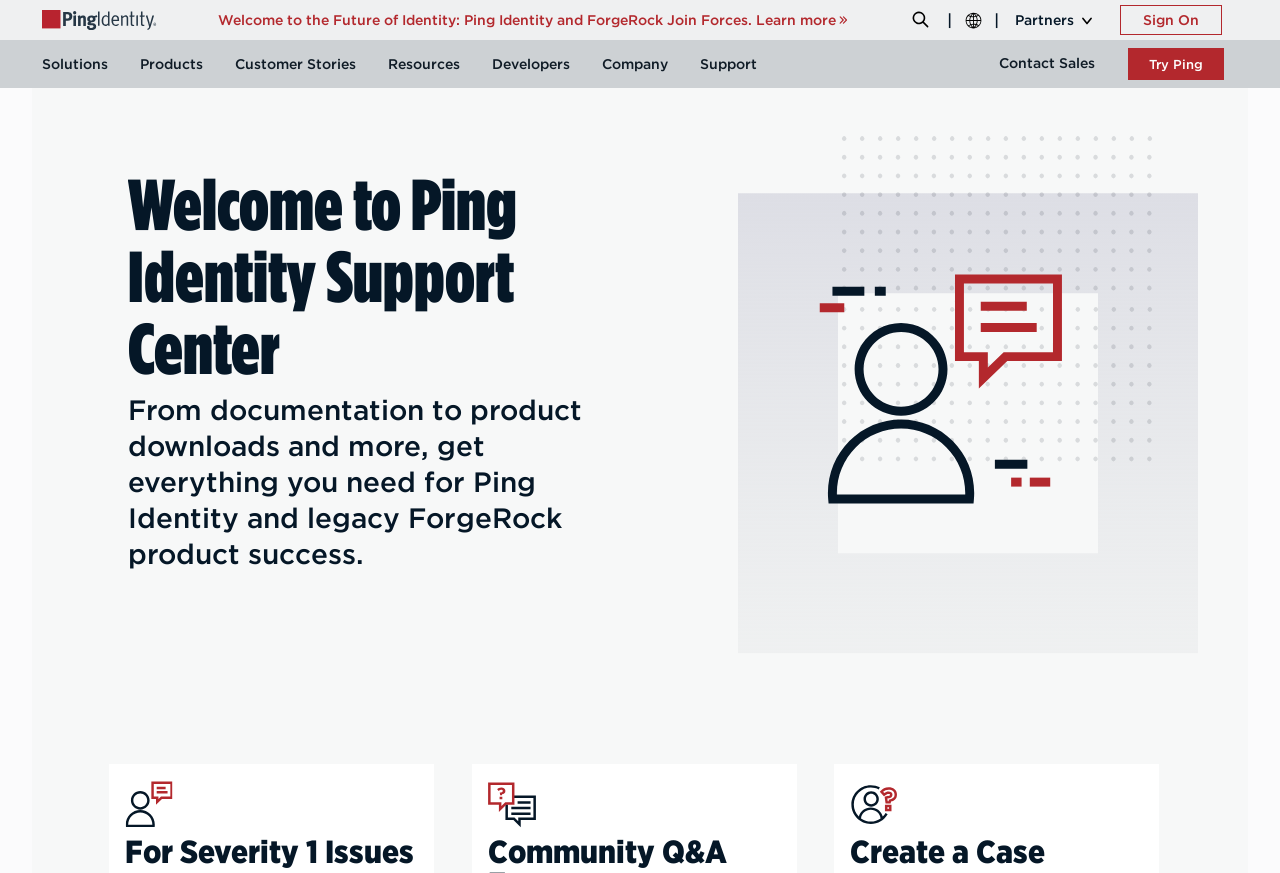What is the purpose of the Support Center?
Refer to the image and offer an in-depth and detailed answer to the question.

Based on the webpage's meta description and the content of the webpage, it appears that the Support Center is a resource hub where users can find everything they need to succeed with Ping Identity and legacy ForgeRock products, including documentation, product downloads, and more.